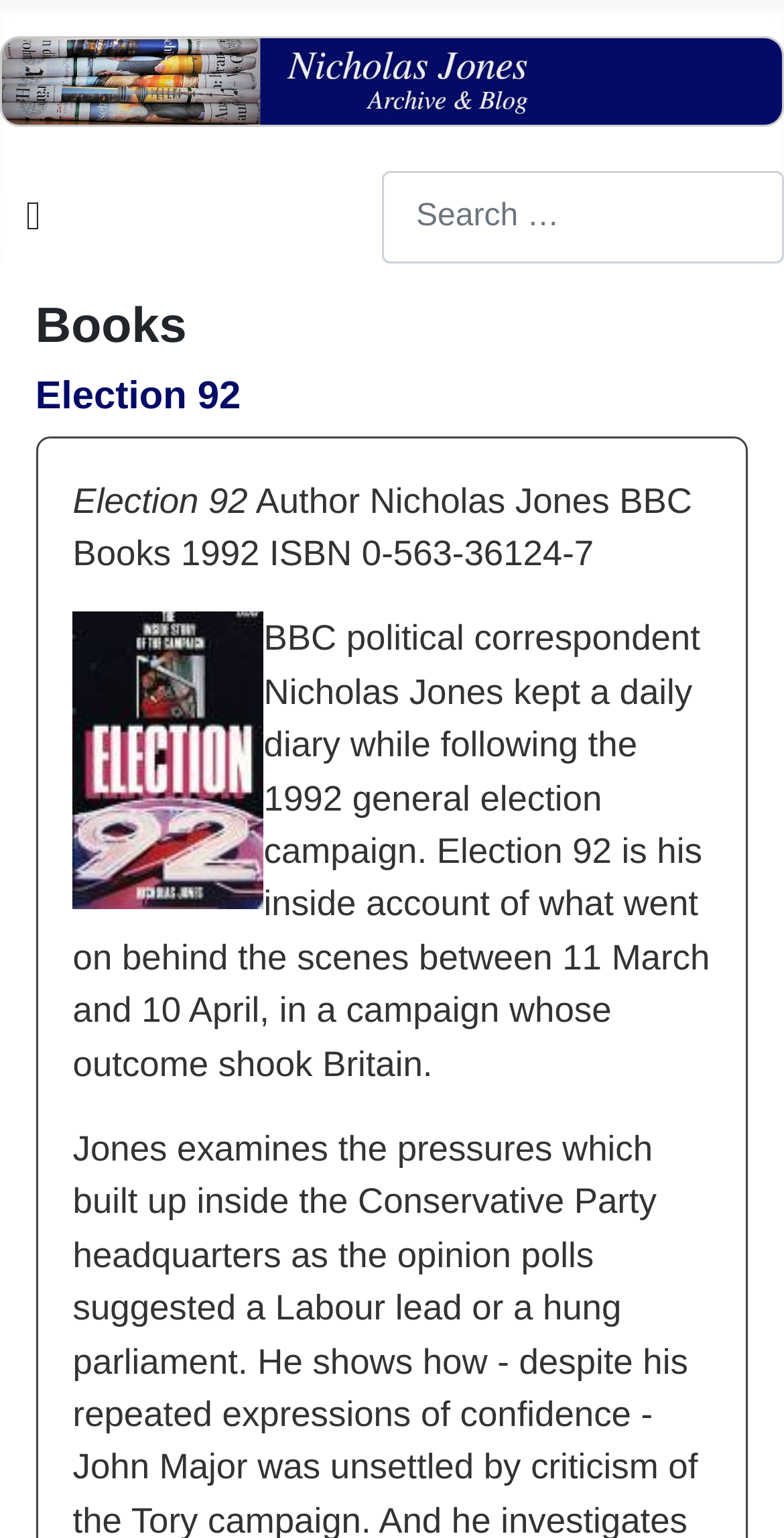What is the ISBN of the book?
Please use the visual content to give a single word or phrase answer.

0-563-36124-7